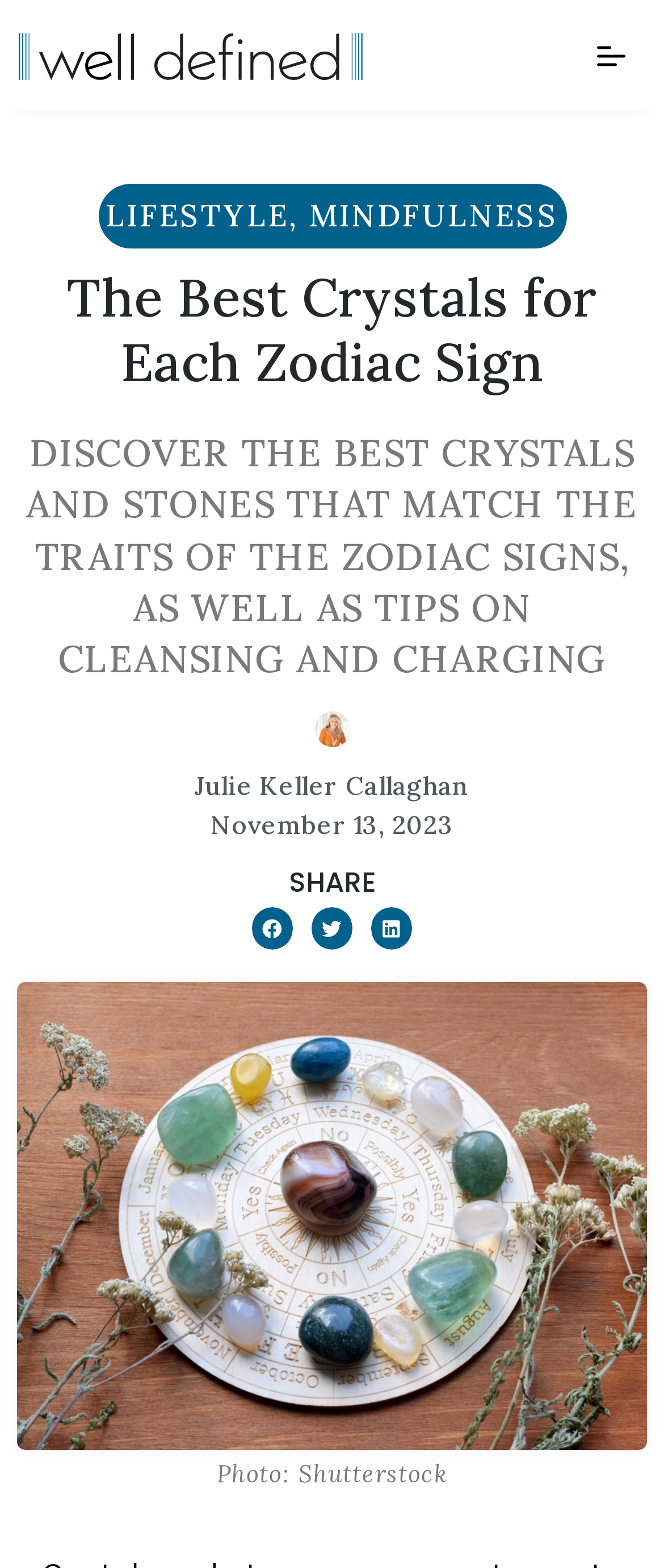Find the bounding box coordinates of the area to click in order to follow the instruction: "View the Shutterstock photo".

[0.473, 0.453, 0.527, 0.487]